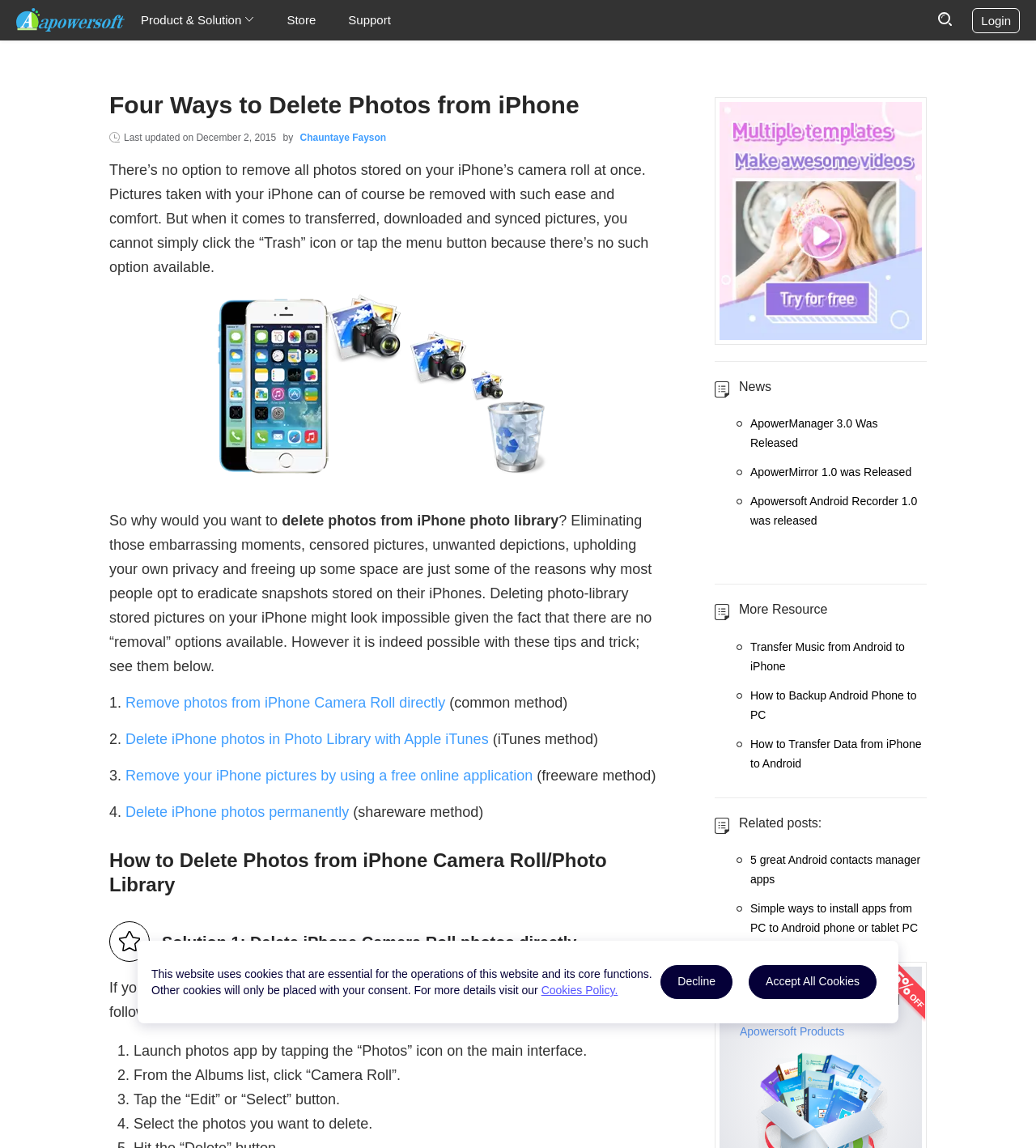What is the purpose of deleting photos from iPhone?
Refer to the image and give a detailed answer to the question.

According to the webpage, deleting photos from iPhone can help eliminate embarrassing moments, uphold privacy, and free up some space on the device.